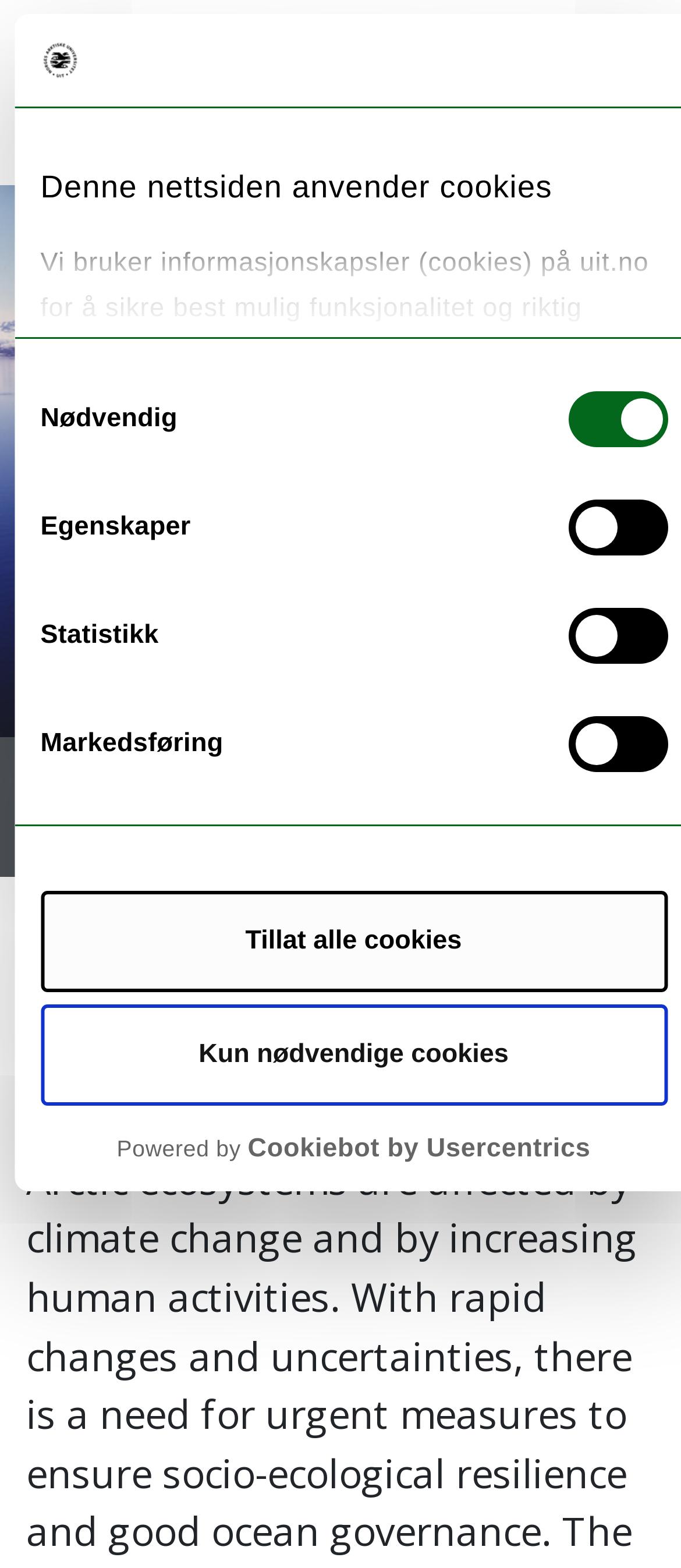Provide the bounding box coordinates of the section that needs to be clicked to accomplish the following instruction: "Read about the project."

[0.038, 0.203, 0.962, 0.359]